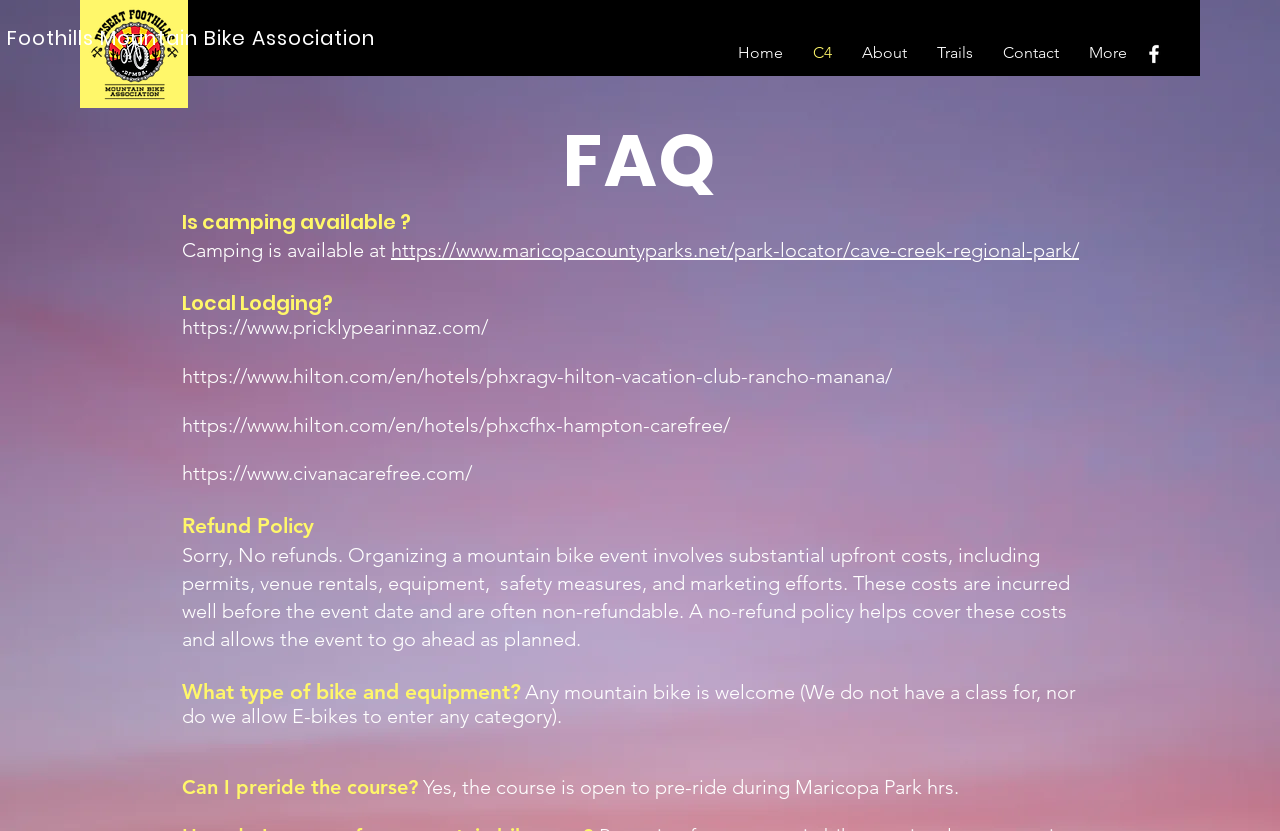Determine the bounding box coordinates of the region I should click to achieve the following instruction: "Read the FAQ about camping". Ensure the bounding box coordinates are four float numbers between 0 and 1, i.e., [left, top, right, bottom].

[0.142, 0.25, 0.858, 0.284]